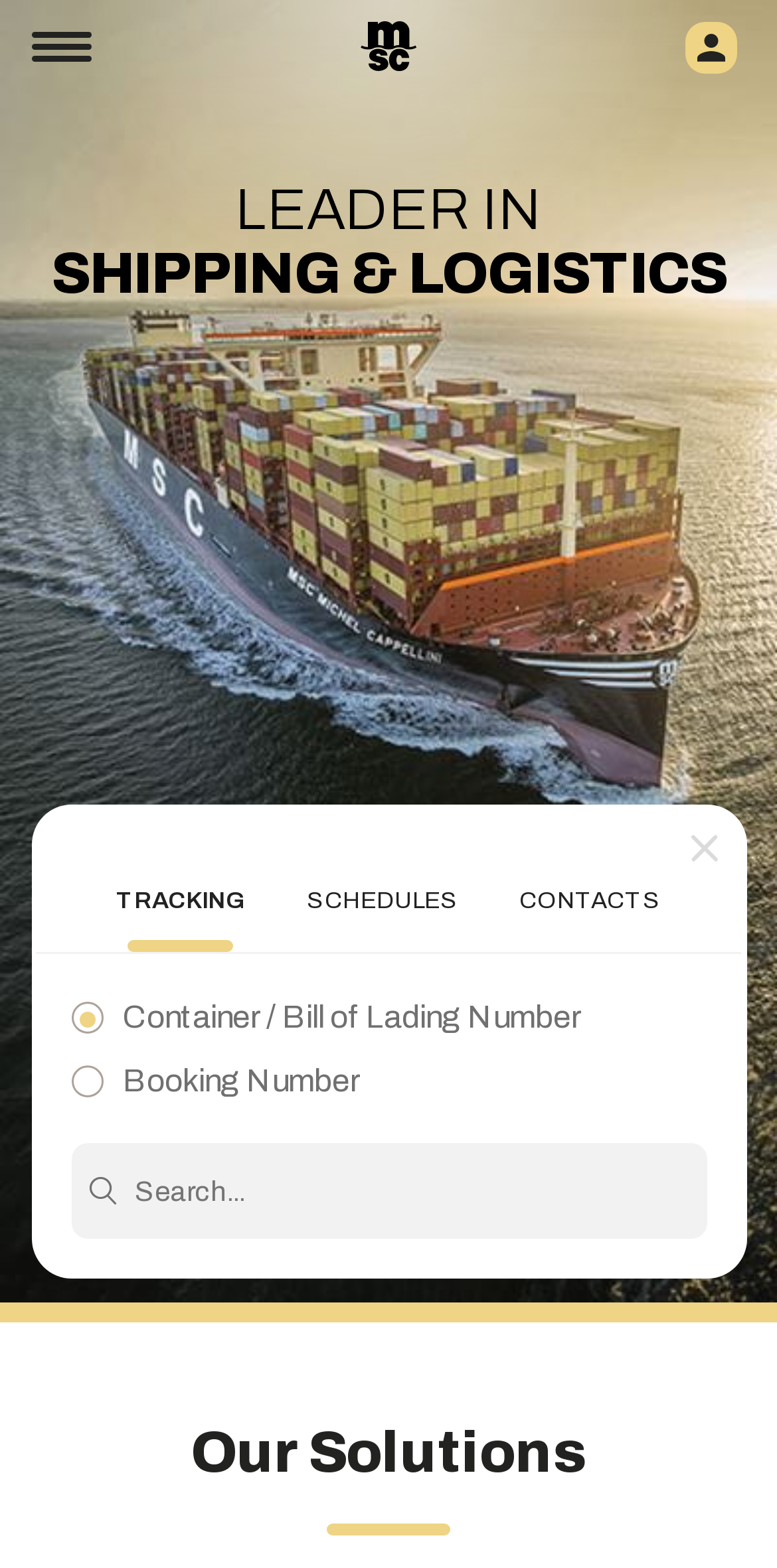Determine the bounding box for the UI element described here: "parent_node: TRACKING".

[0.868, 0.524, 0.945, 0.562]